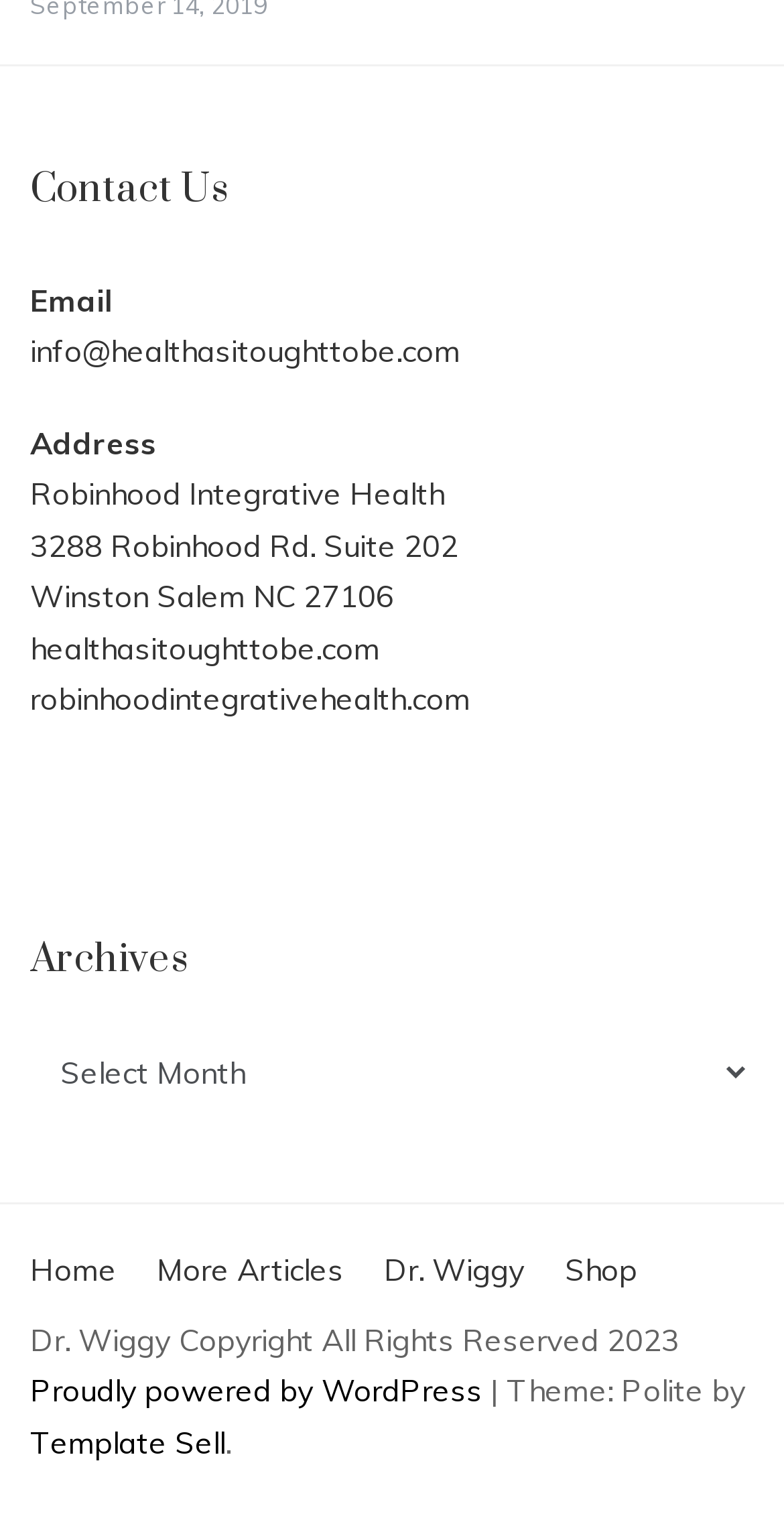What is the name of the doctor?
Provide a detailed answer to the question, using the image to inform your response.

I found the name of the doctor by looking at the navigation menu, where it is listed as a link 'Dr. Wiggy'.